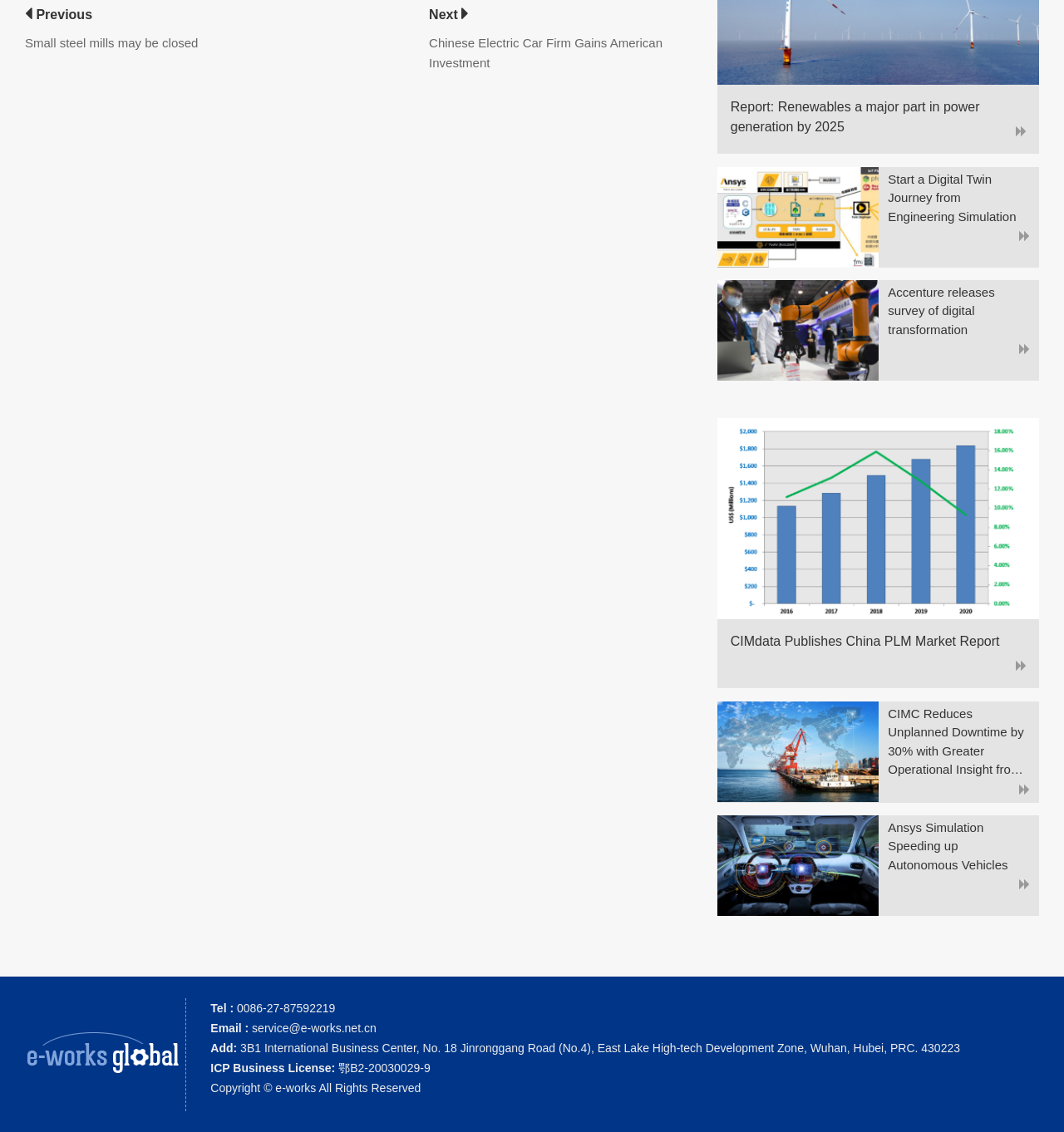Predict the bounding box of the UI element that fits this description: "Fake Designer Websites".

None